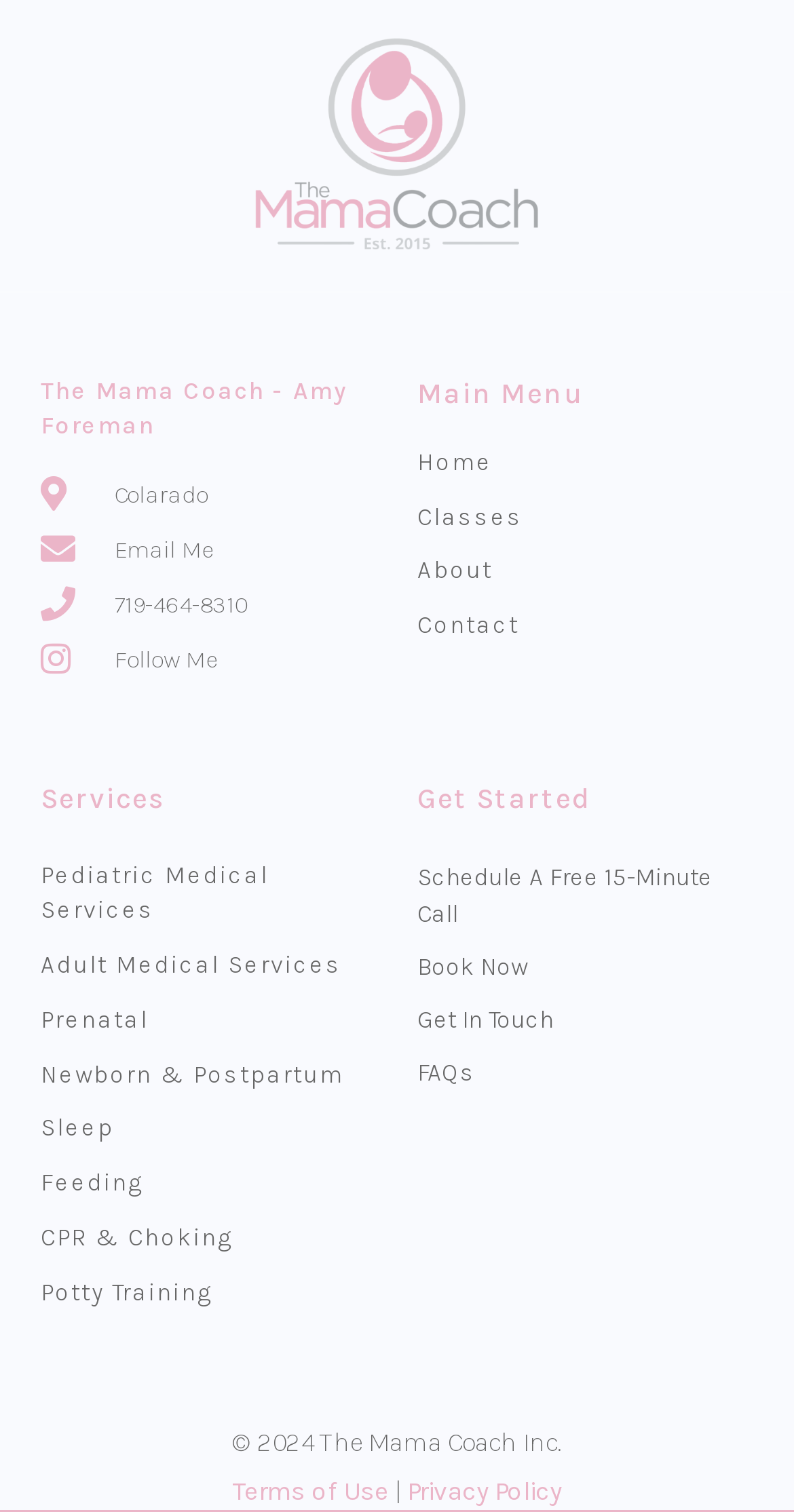Answer the following in one word or a short phrase: 
What is the name of the coach?

Amy Foreman